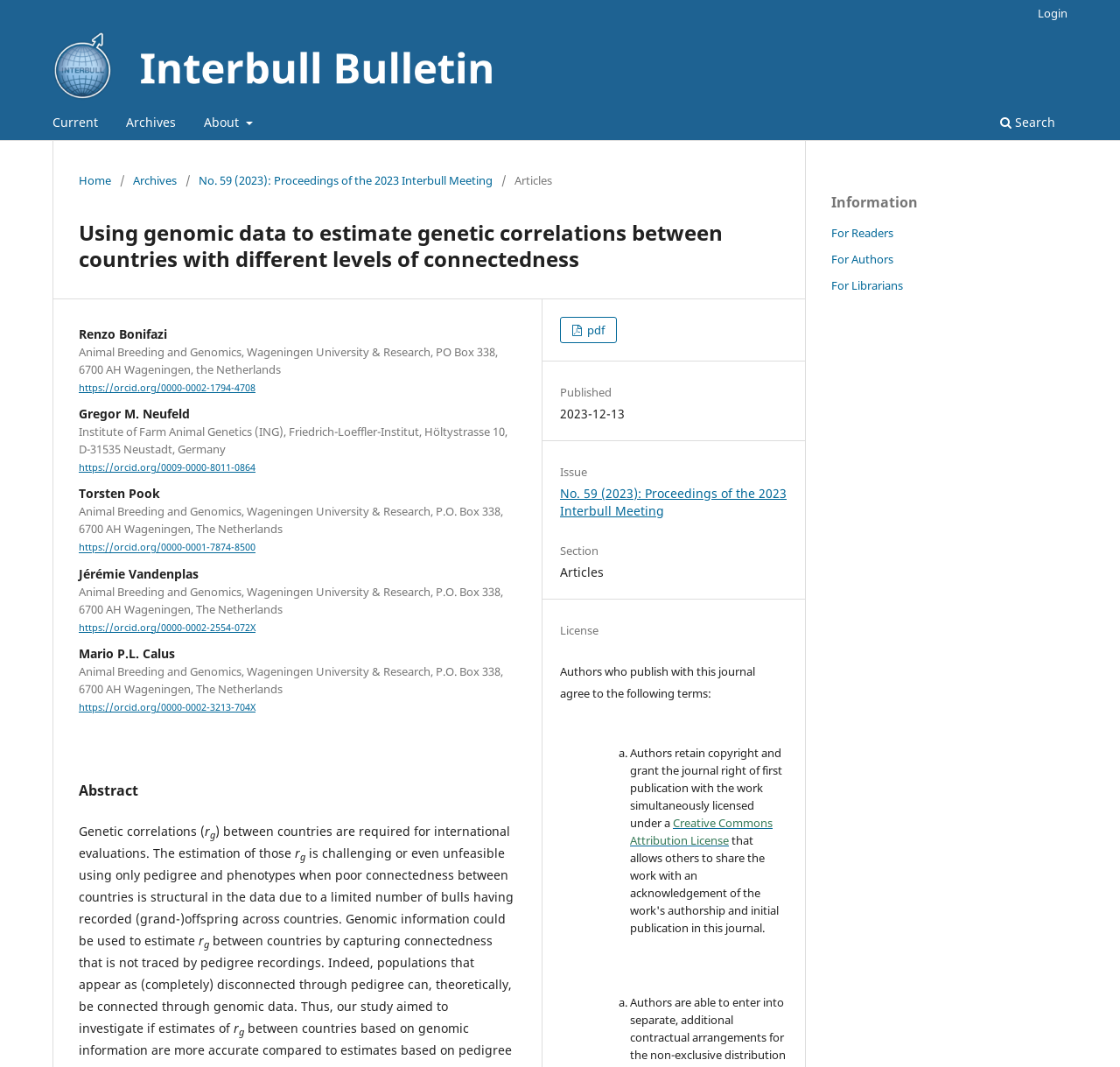Please find the bounding box coordinates of the element that needs to be clicked to perform the following instruction: "View the 'No. 59 (2023): Proceedings of the 2023 Interbull Meeting' article". The bounding box coordinates should be four float numbers between 0 and 1, represented as [left, top, right, bottom].

[0.177, 0.161, 0.44, 0.177]